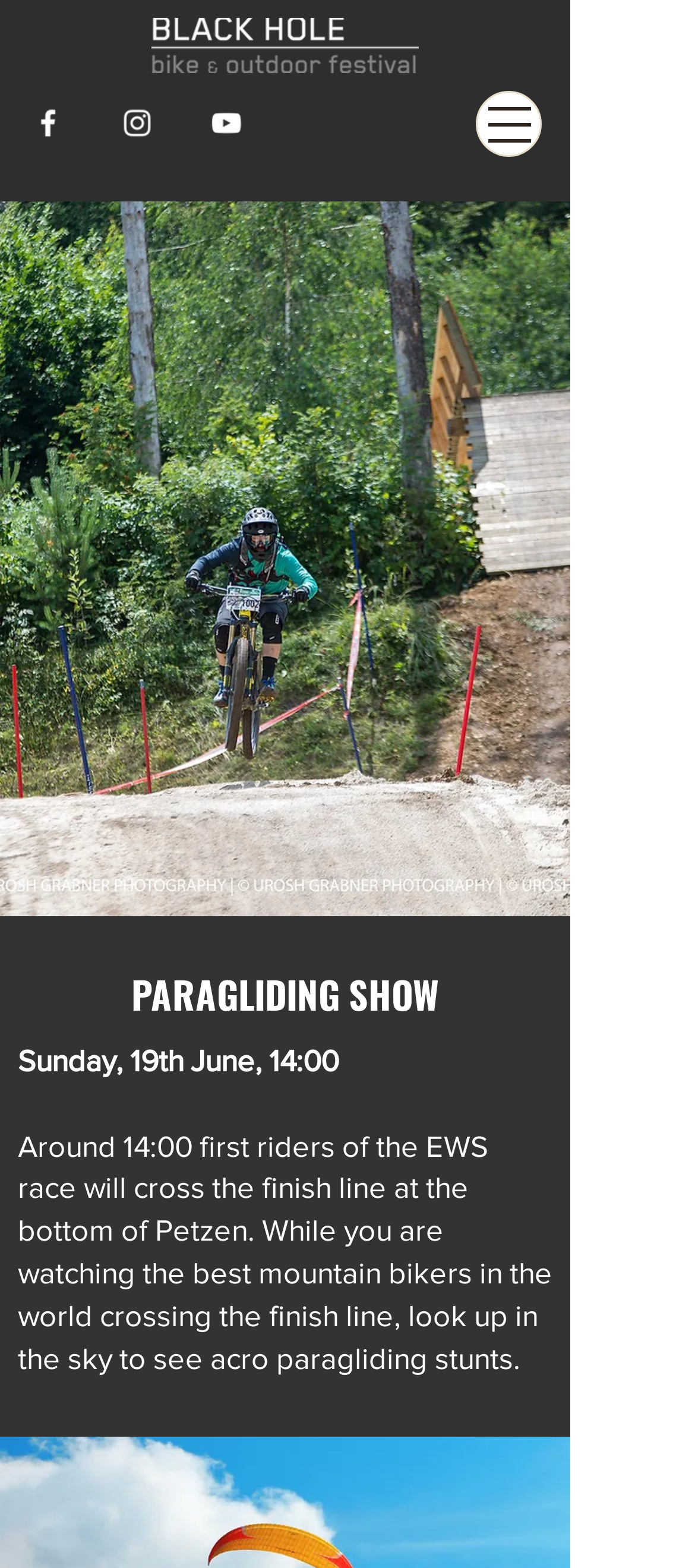Respond to the question with just a single word or phrase: 
What is the type of image shown on the webpage?

Paragliding stunt